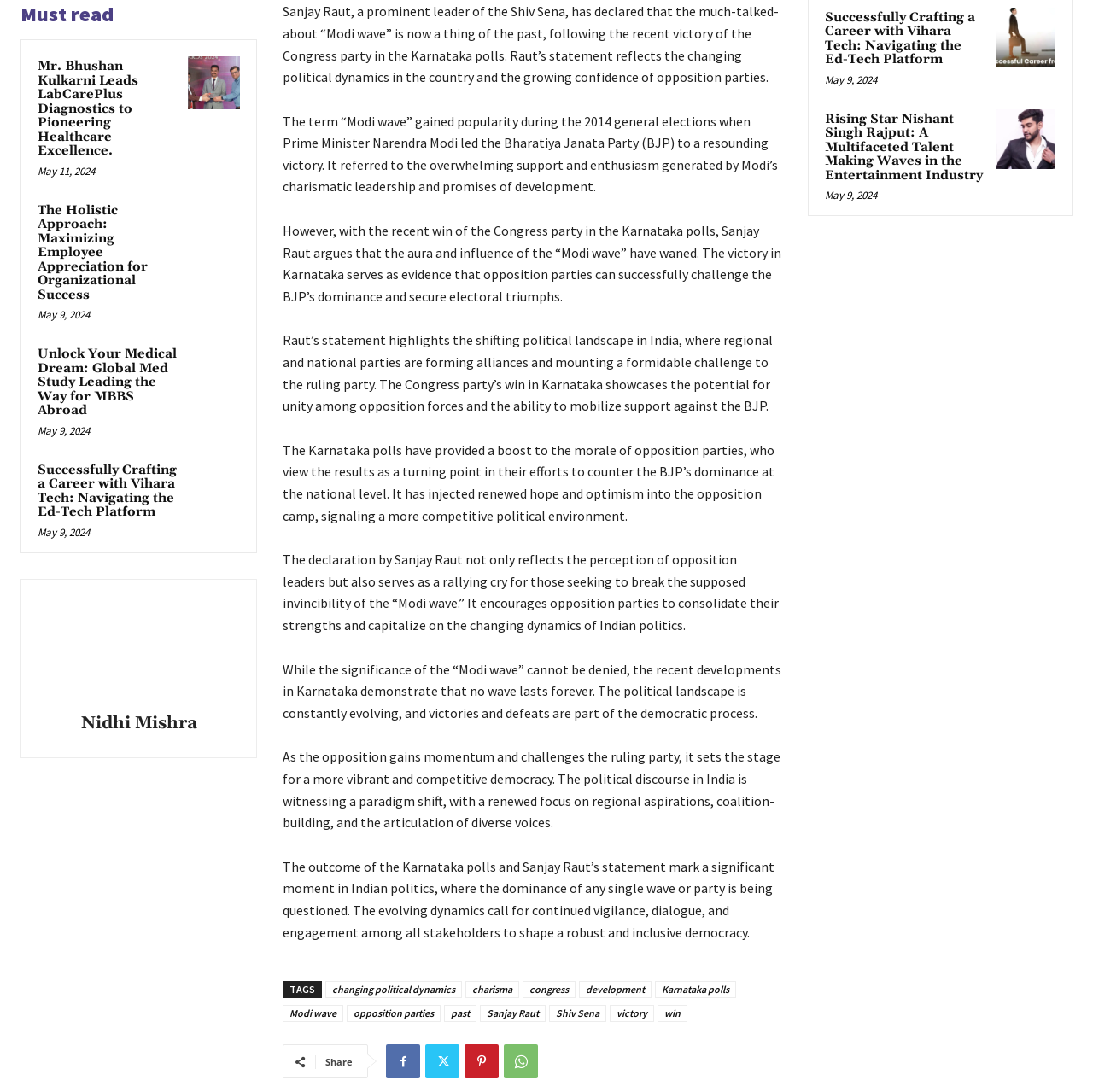Find the bounding box coordinates for the area that should be clicked to accomplish the instruction: "Click on the link to learn about Unlock Your Medical Dream".

[0.172, 0.315, 0.22, 0.364]